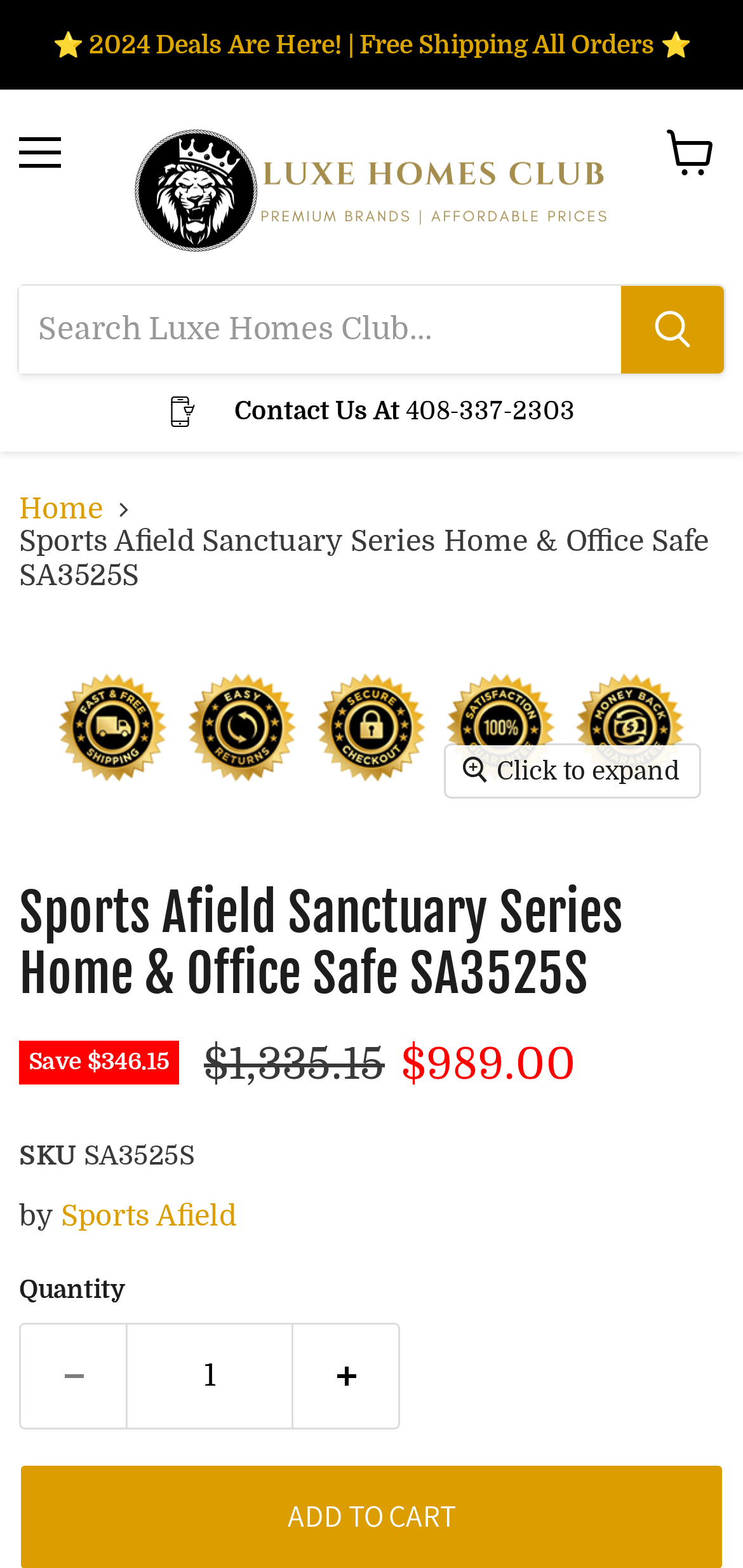Point out the bounding box coordinates of the section to click in order to follow this instruction: "View cart".

[0.872, 0.071, 0.987, 0.124]